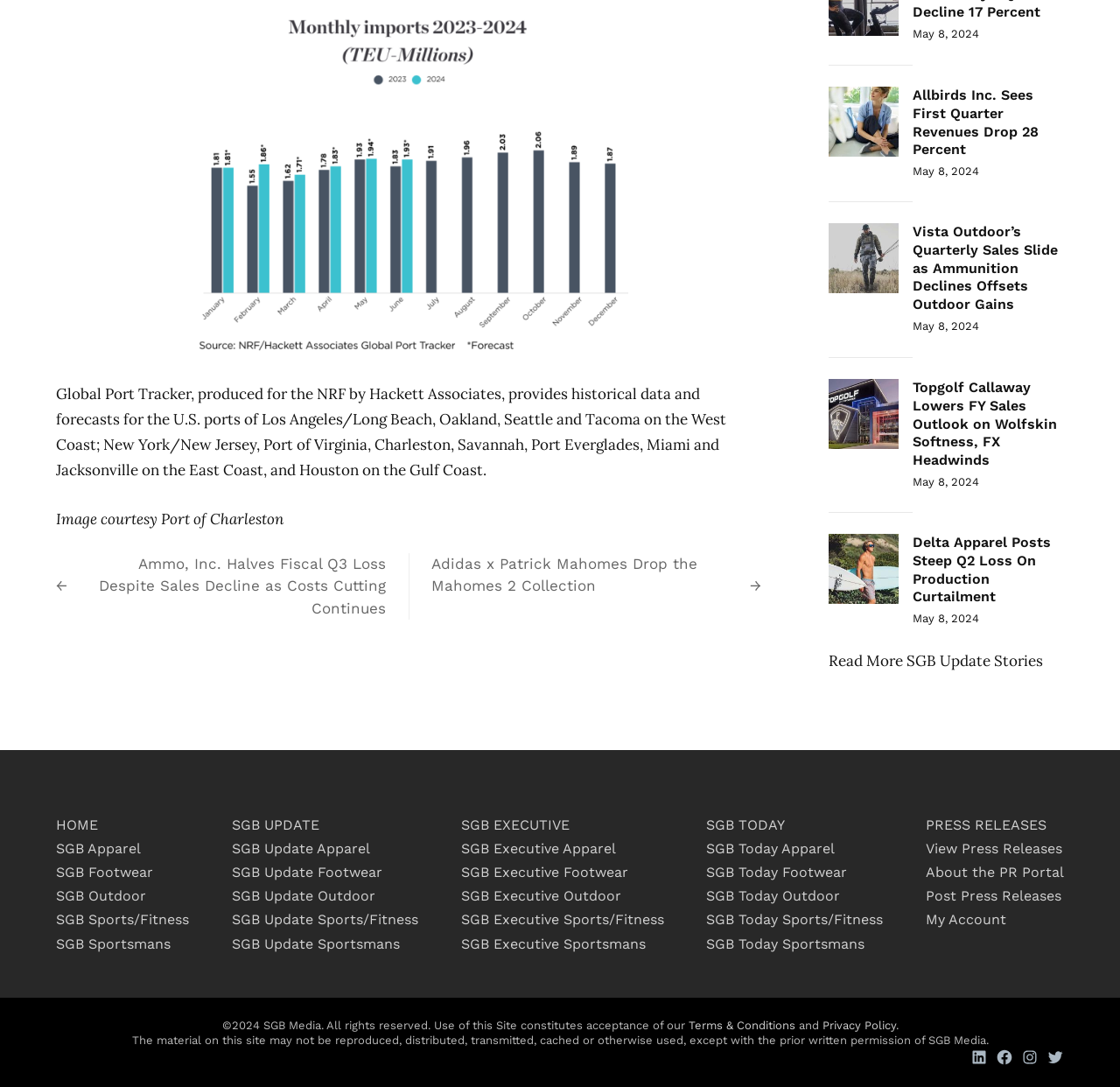Give a short answer to this question using one word or a phrase:
How many articles are listed on this page?

4